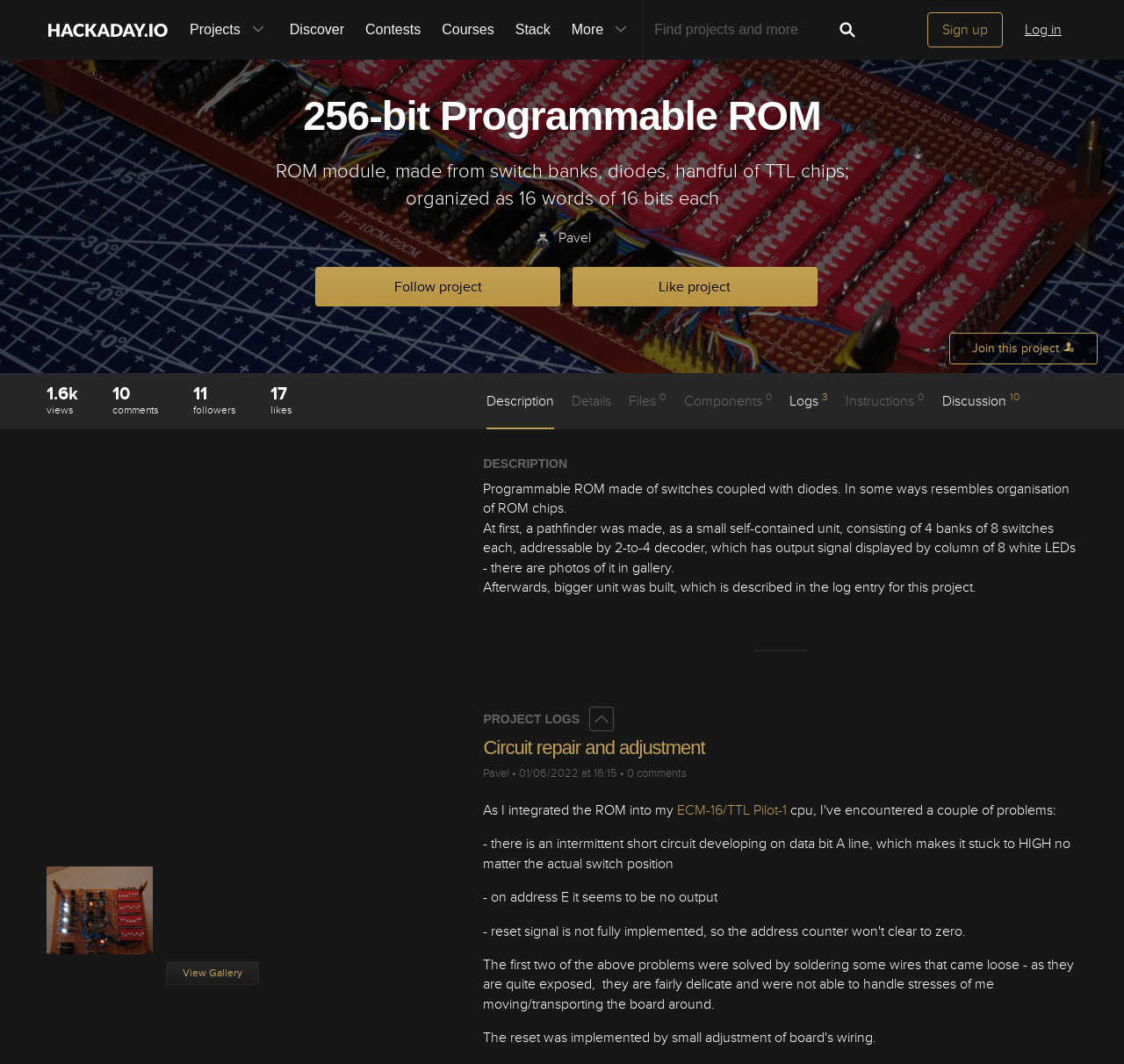Can you find the bounding box coordinates of the area I should click to execute the following instruction: "Follow this project"?

[0.281, 0.251, 0.498, 0.288]